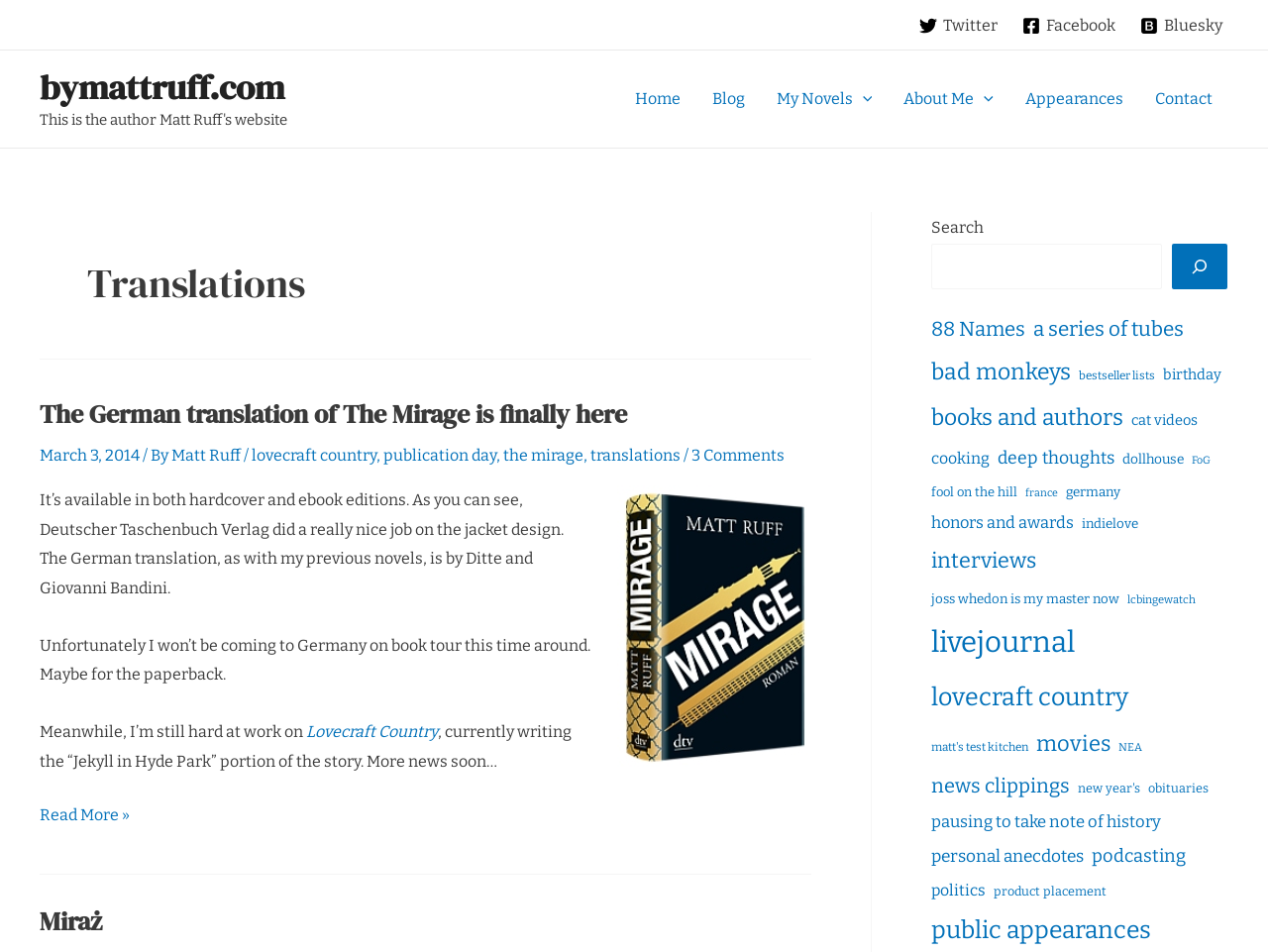Please identify the bounding box coordinates of the element's region that should be clicked to execute the following instruction: "Visit the About Me page". The bounding box coordinates must be four float numbers between 0 and 1, i.e., [left, top, right, bottom].

[0.7, 0.062, 0.796, 0.145]